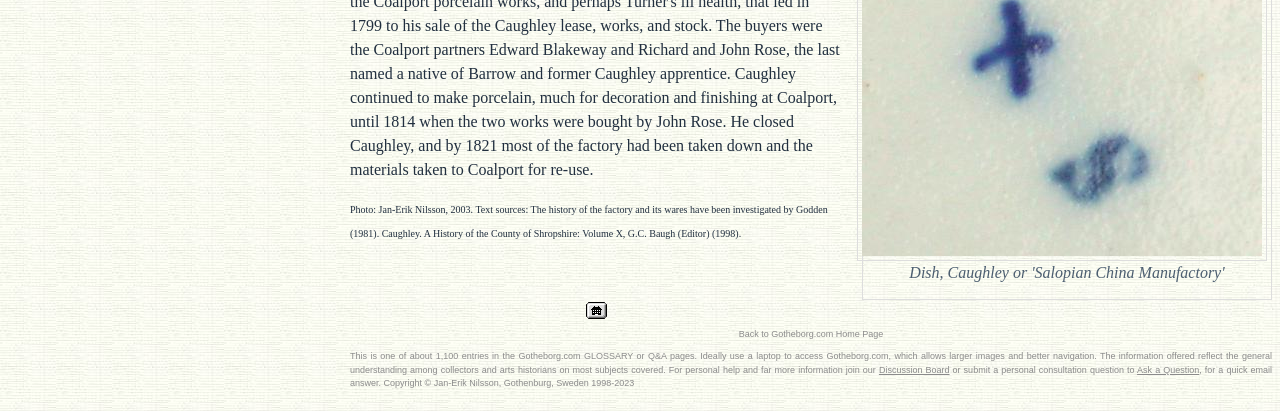Determine the bounding box coordinates of the clickable region to follow the instruction: "Click on the 'Buddha' link".

[0.047, 0.034, 0.071, 0.058]